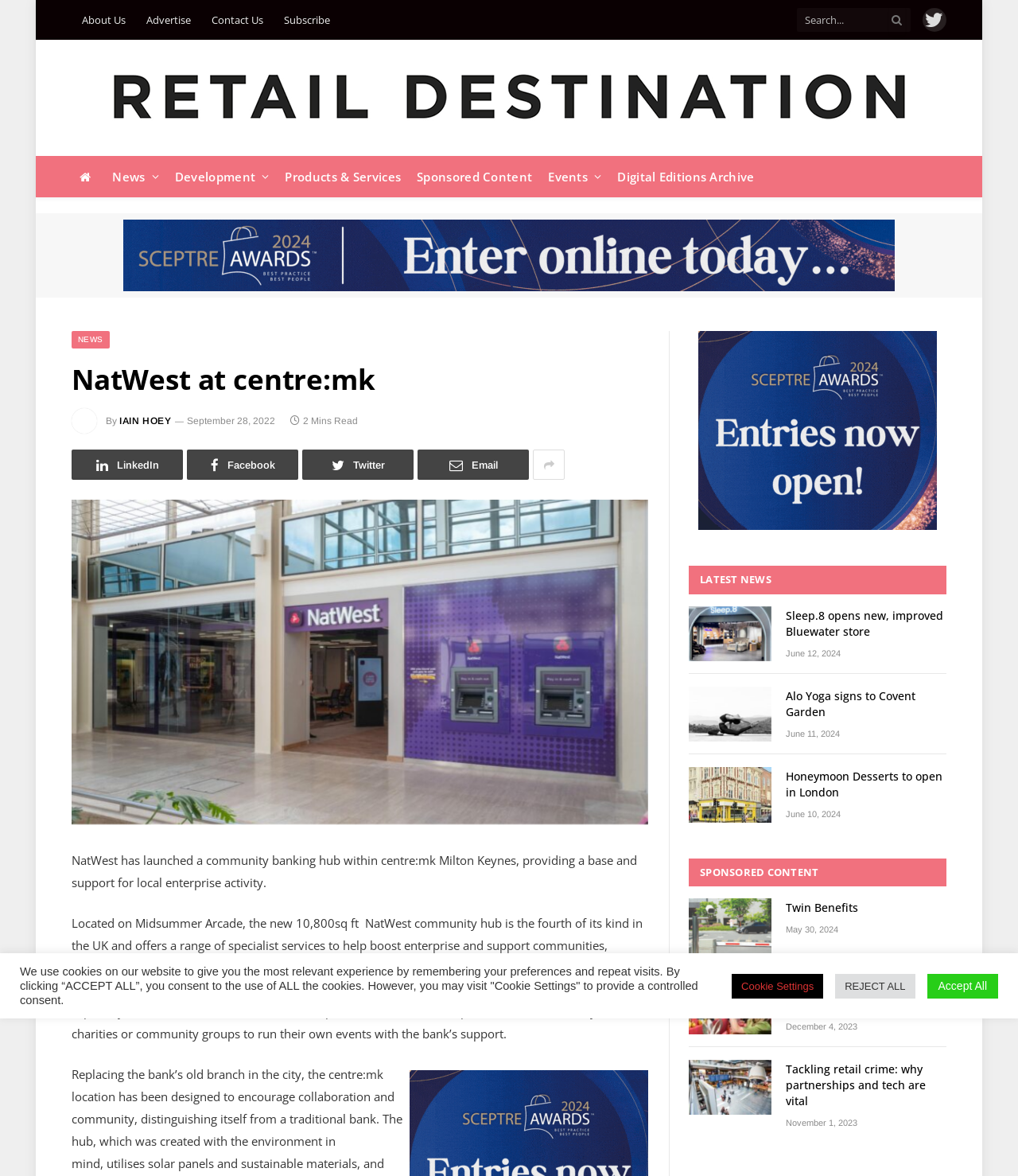Locate the bounding box coordinates of the element you need to click to accomplish the task described by this instruction: "Read the latest news".

[0.688, 0.488, 0.758, 0.498]